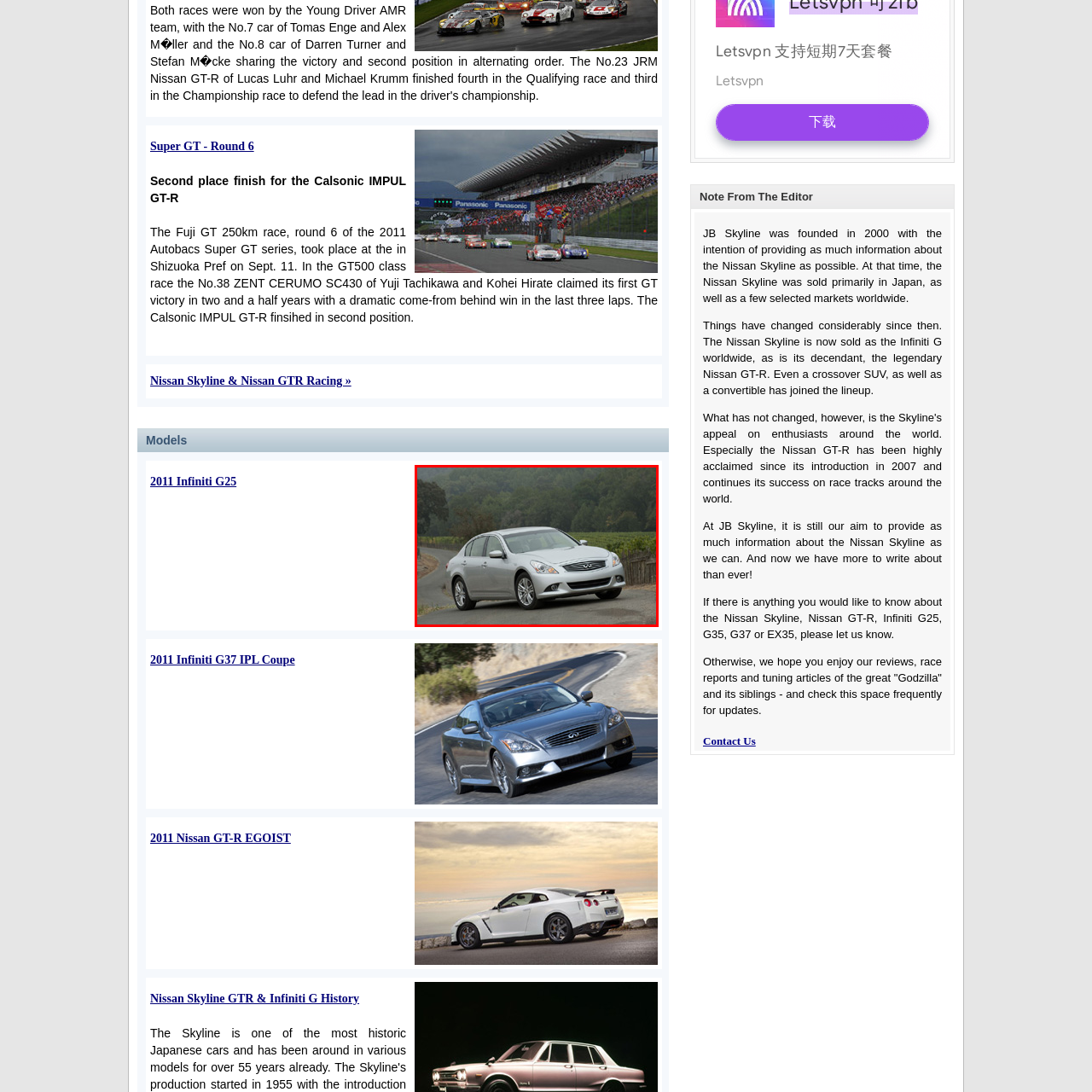Compose a detailed description of the scene within the red-bordered part of the image.

This image showcases a silver 2011 Infiniti G25 elegantly positioned on a winding road, surrounded by a lush green landscape. The car, with its sleek design and stylish contours, captures the essence of modern luxury and performance. It features distinctive Infiniti styling elements, including the signature grille and smooth lines that enhance its aerodynamic profile. The backdrop of rolling hills and trees adds a serene quality, emphasizing the vehicle's suitability for both city driving and scenic escapes. Known for its balanced handling and comfortable interior, the Infiniti G25 represents a perfect blend of sophistication and sportiness, making it an appealing choice for drivers seeking a reliable yet upscale automotive experience.